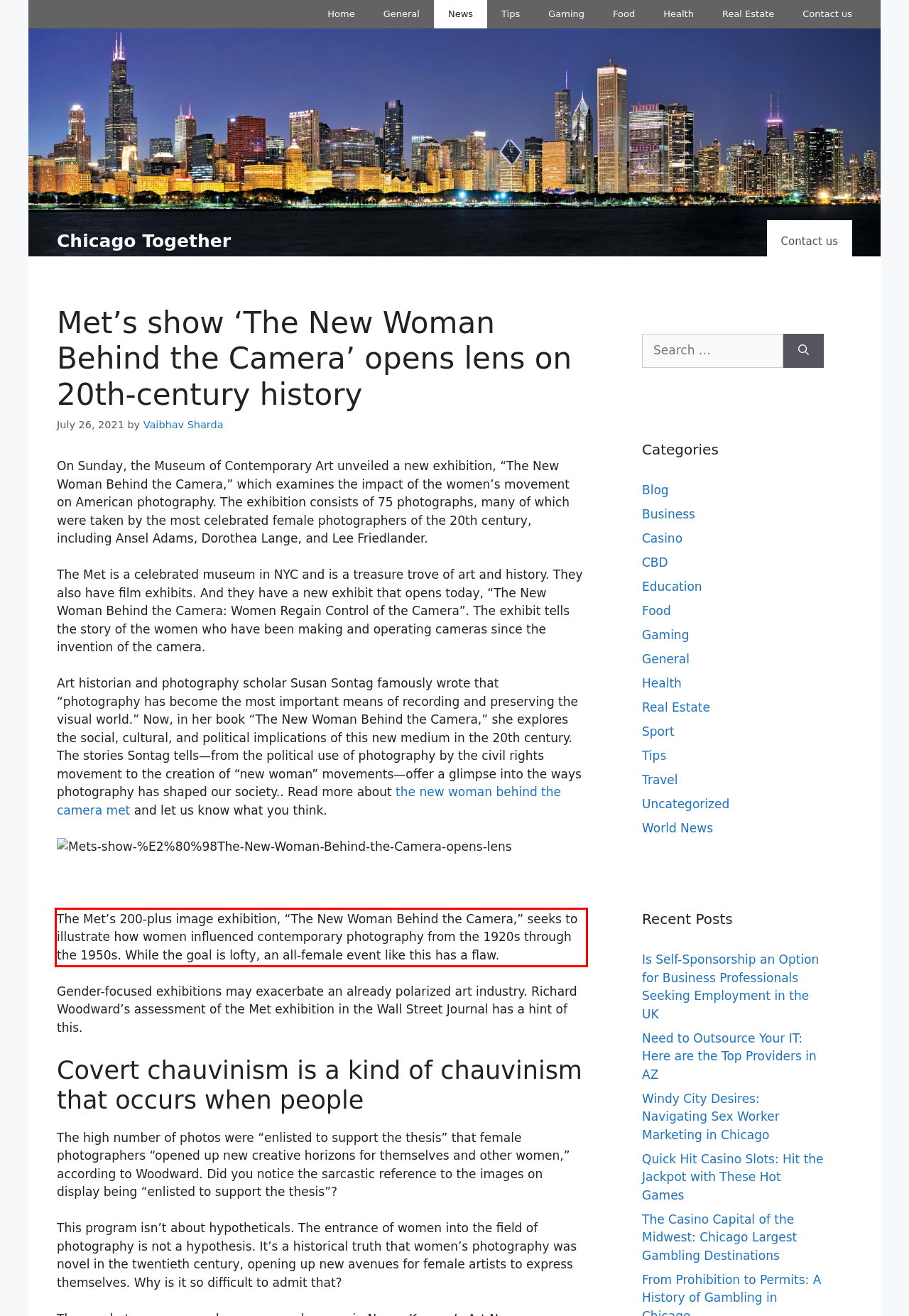Given the screenshot of the webpage, identify the red bounding box, and recognize the text content inside that red bounding box.

The Met’s 200-plus image exhibition, “The New Woman Behind the Camera,” seeks to illustrate how women influenced contemporary photography from the 1920s through the 1950s. While the goal is lofty, an all-female event like this has a flaw.